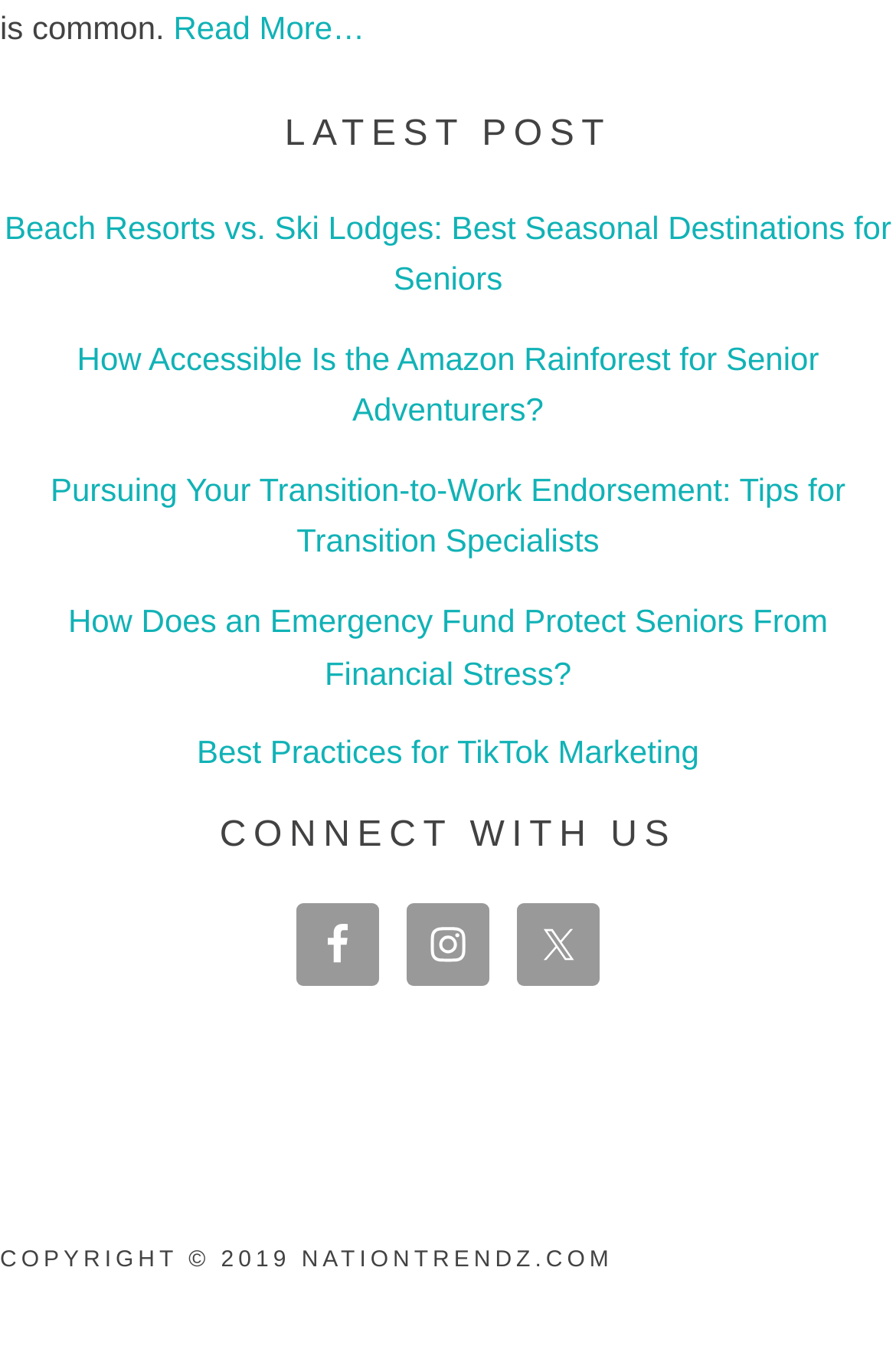Provide your answer in one word or a succinct phrase for the question: 
What is the category of the first post?

Seasonal Destinations